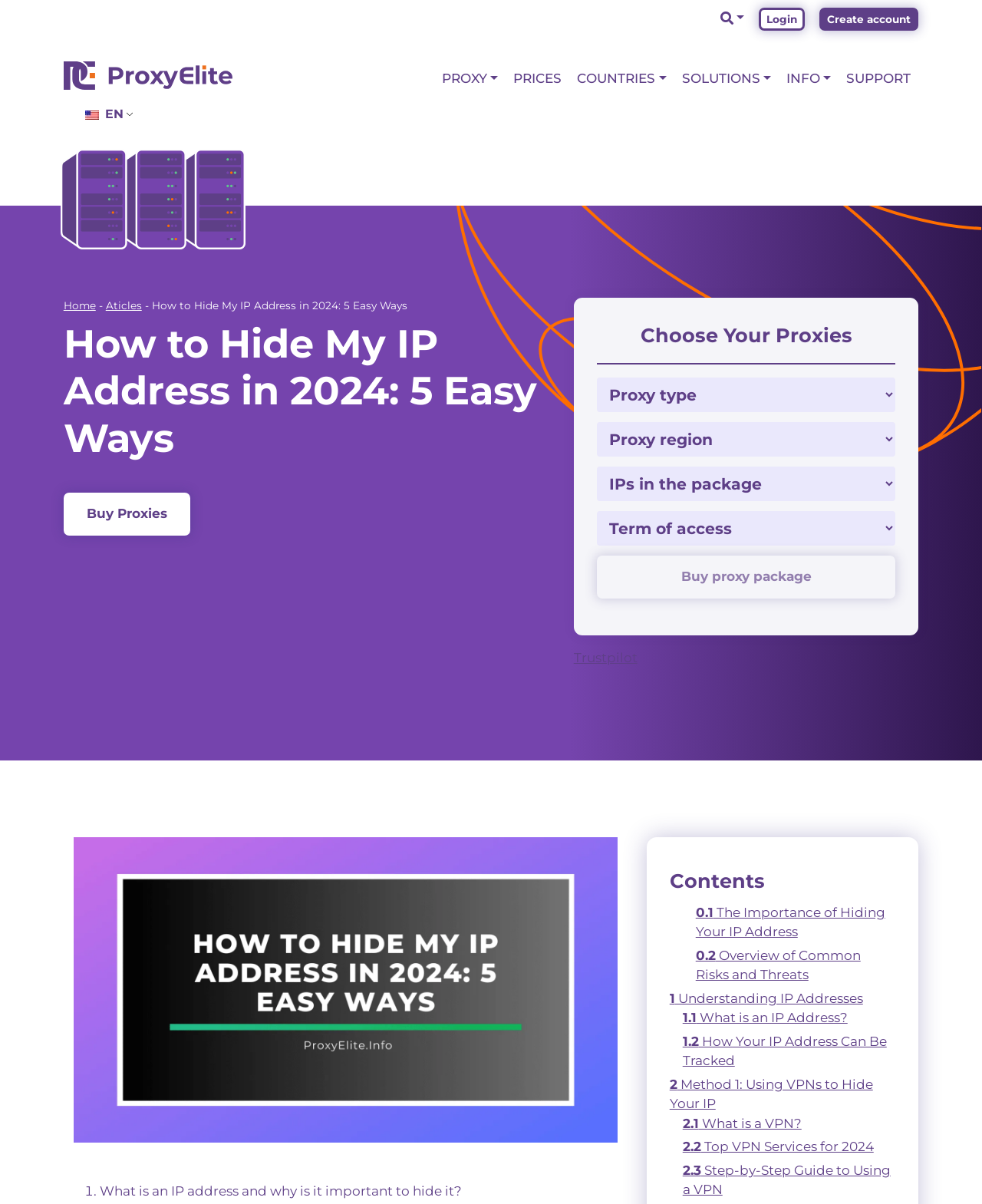Use one word or a short phrase to answer the question provided: 
What is the purpose of the 'Choose Your Proxies' section?

Selecting proxies